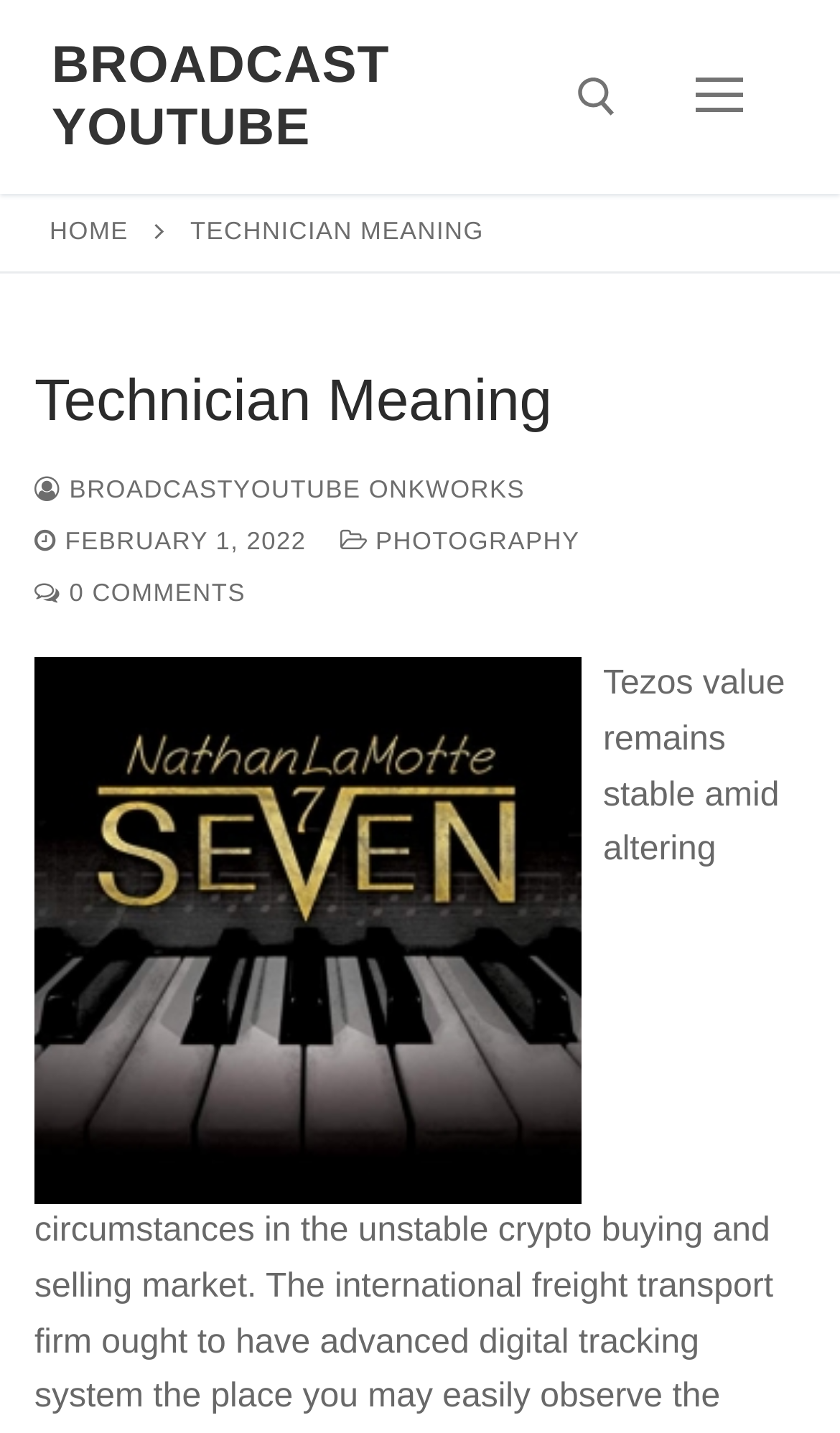Highlight the bounding box coordinates of the element that should be clicked to carry out the following instruction: "Click the menu button". The coordinates must be given as four float numbers ranging from 0 to 1, i.e., [left, top, right, bottom].

None